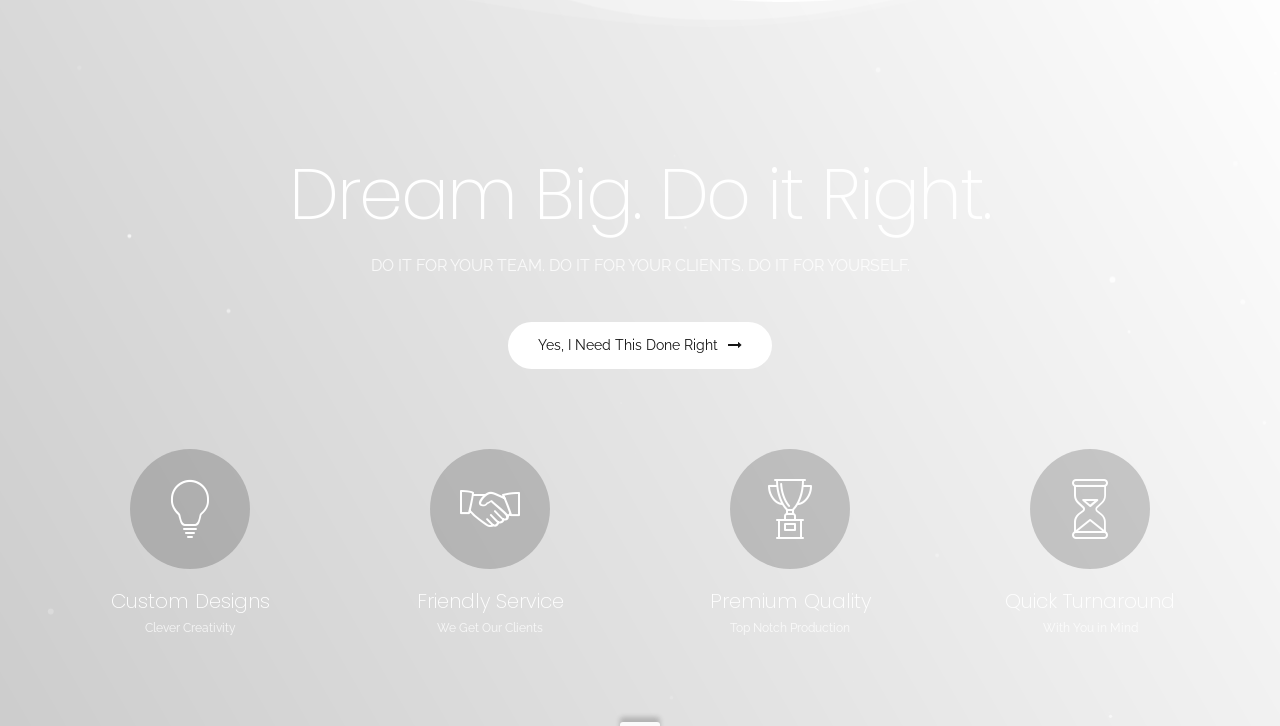What is the tone of the webpage?
Use the screenshot to answer the question with a single word or phrase.

Motivational